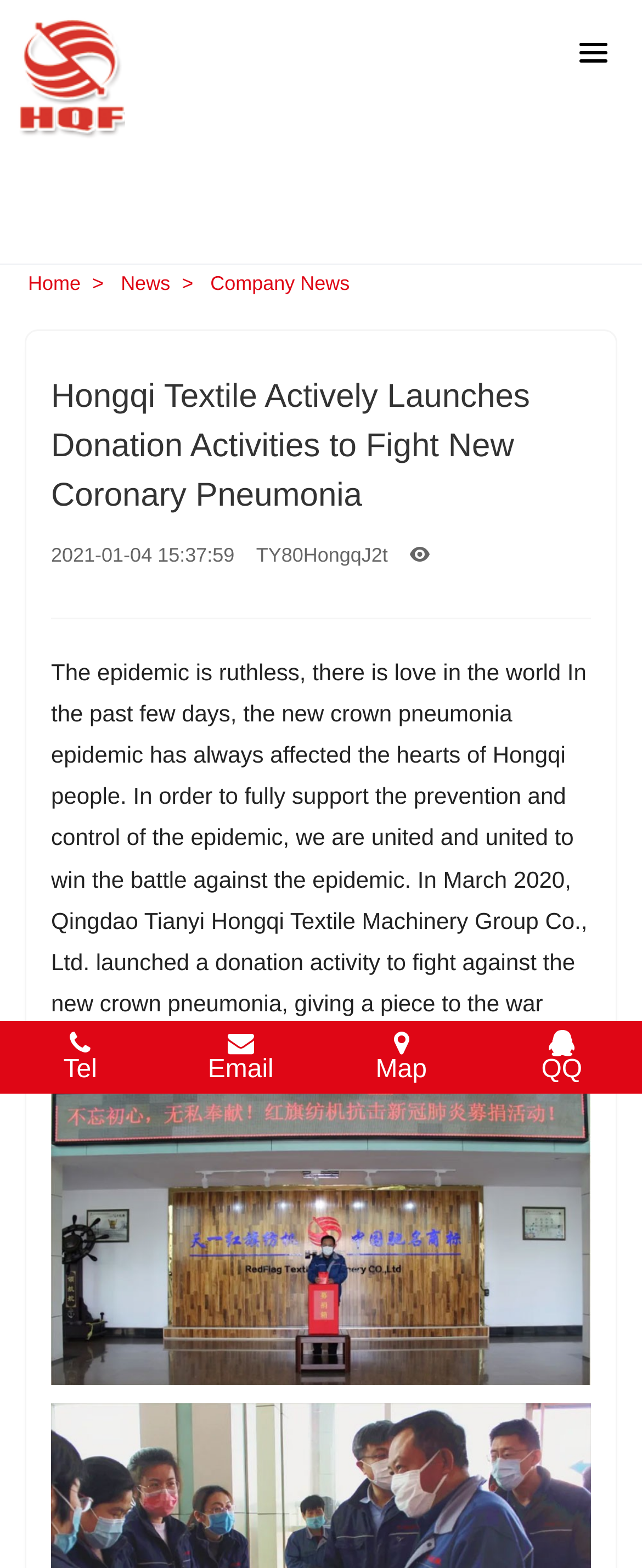Please identify the webpage's heading and generate its text content.

Hongqi Textile Actively Launches Donation Activities to Fight New Coronary Pneumonia